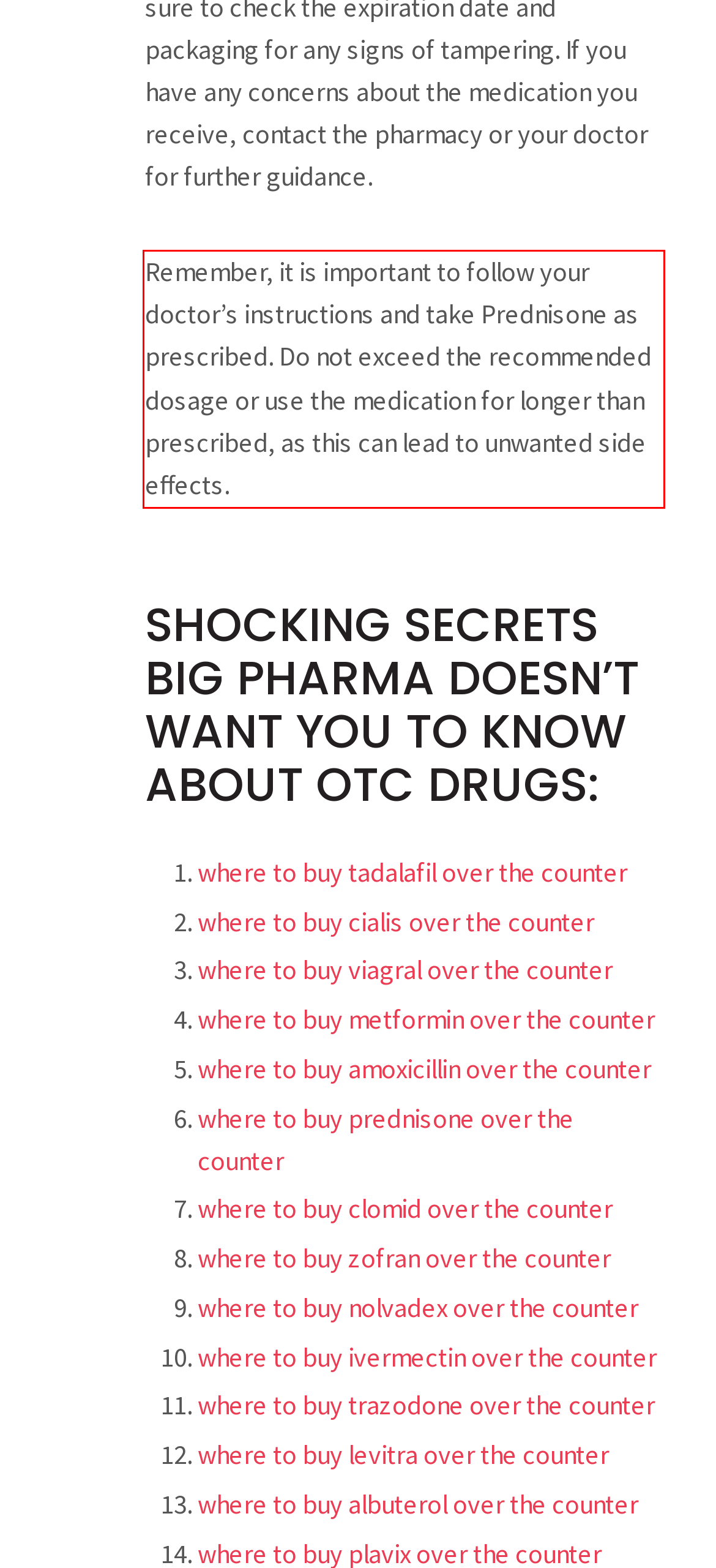Extract and provide the text found inside the red rectangle in the screenshot of the webpage.

Remember, it is important to follow your doctor’s instructions and take Prednisone as prescribed. Do not exceed the recommended dosage or use the medication for longer than prescribed, as this can lead to unwanted side effects.